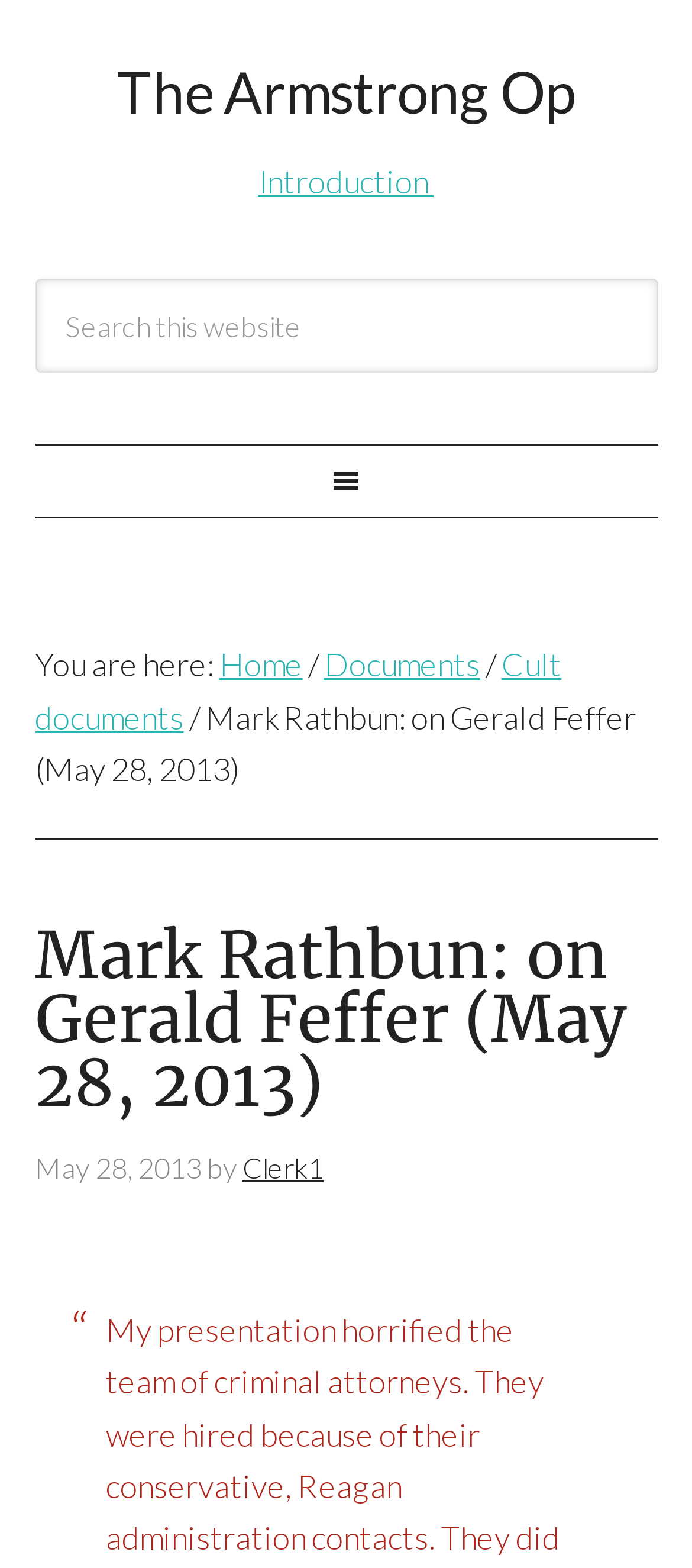Analyze the image and answer the question with as much detail as possible: 
What is the purpose of the search box?

The search box is located at the top of the webpage, and it has a placeholder text 'Search this website'. This suggests that the purpose of the search box is to allow users to search for content within the website.